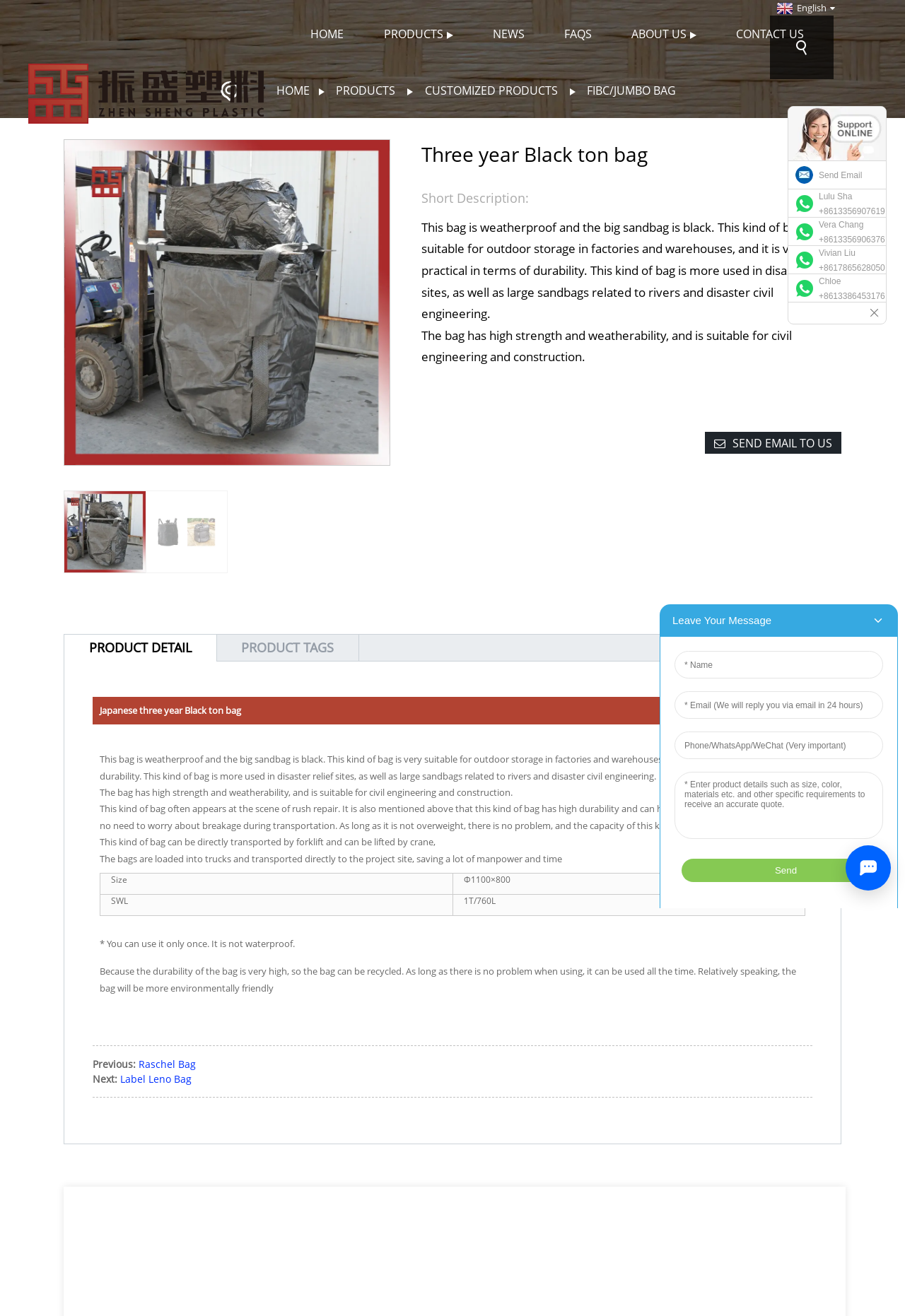Construct a thorough caption encompassing all aspects of the webpage.

This webpage is about a wholesale manufacturer and supplier of a three-year black ton bag. At the top of the page, there is a logo and a navigation menu with links to HOME, PRODUCTS, NEWS, FAQS, ABOUT US, and CONTACT US. Below the navigation menu, there is a banner image that spans the entire width of the page.

The main content of the page is divided into two sections. On the left side, there is a featured image of the three-year black ton bag, accompanied by a brief description and several links to the product. On the right side, there is a detailed product description, including its features, uses, and specifications.

The product description is organized into several sections, including a short description, product details, and product tags. The short description highlights the bag's weatherproof and durable features, making it suitable for outdoor storage and disaster relief sites. The product details section provides more information about the bag's strength, weatherability, and uses in civil engineering and construction.

Below the product description, there is a table that lists the bag's specifications, including its size and SWL (safe working load). There are also several paragraphs of text that provide additional information about the bag's durability, recyclability, and environmental benefits.

At the bottom of the page, there are links to previous and next products, as well as a separator line. There is also an iframe that contains a chat window, and a complementary section that provides contact information for several sales representatives.

Throughout the page, there are several images, including the logo, banner image, featured product image, and images of the sales representatives. The overall layout of the page is clean and easy to navigate, with clear headings and concise text that provides detailed information about the product.